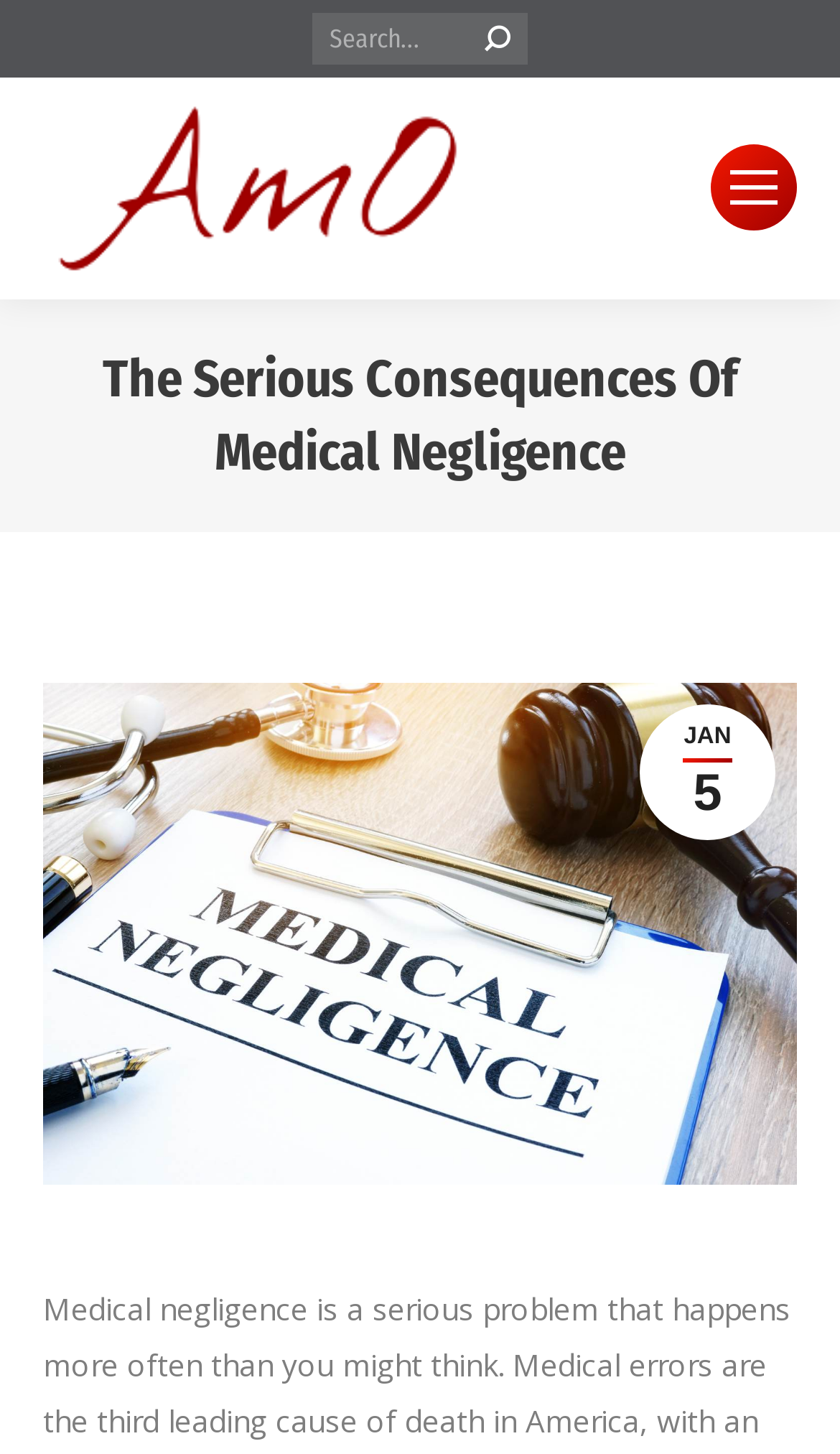What is the link at the bottom-right corner of the webpage?
From the screenshot, supply a one-word or short-phrase answer.

Go to Top